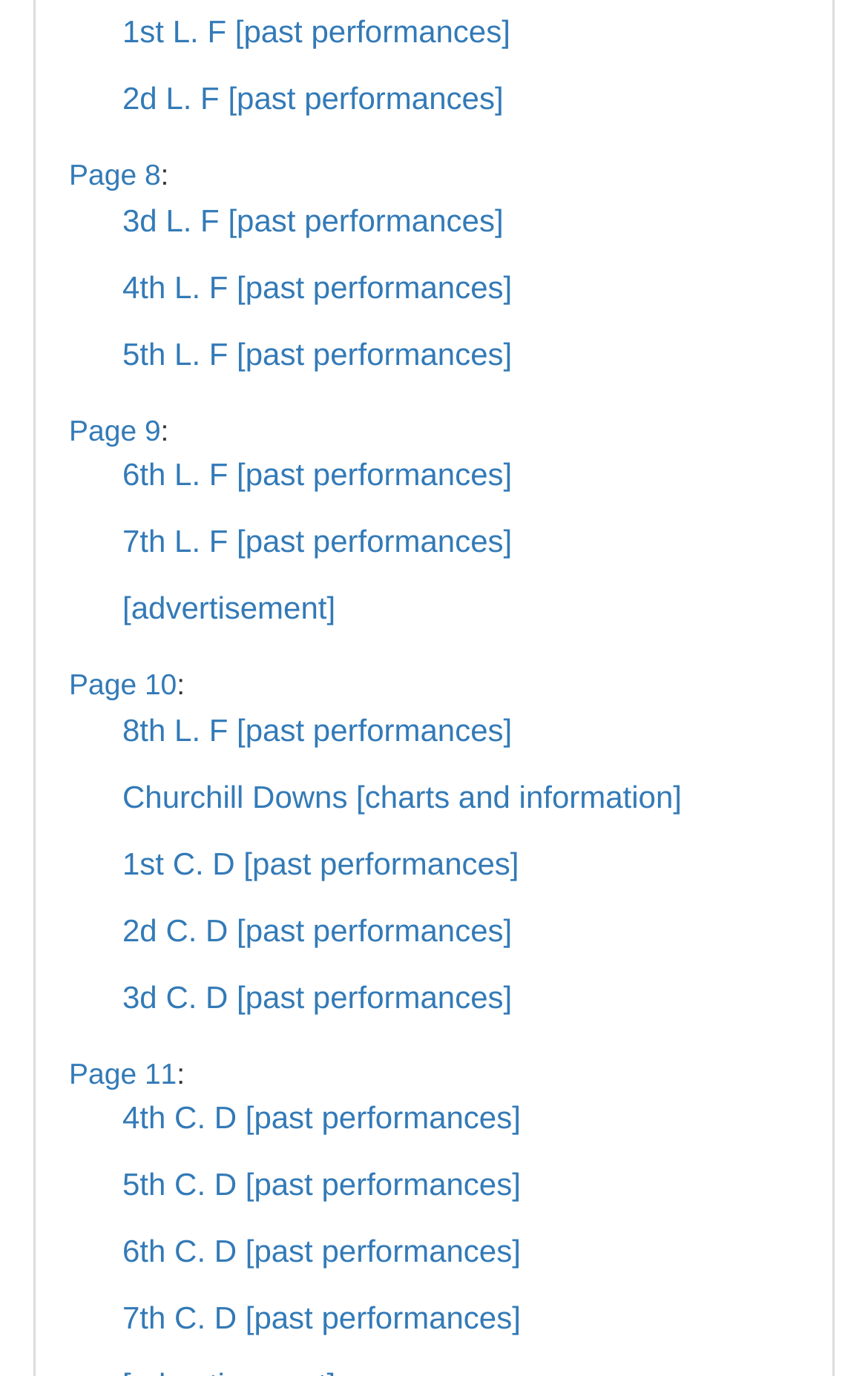What is the first link on the page?
Provide a fully detailed and comprehensive answer to the question.

The first link on the page is '1st L. F' which is located at the top left of the page with a bounding box of [0.141, 0.01, 0.588, 0.036].